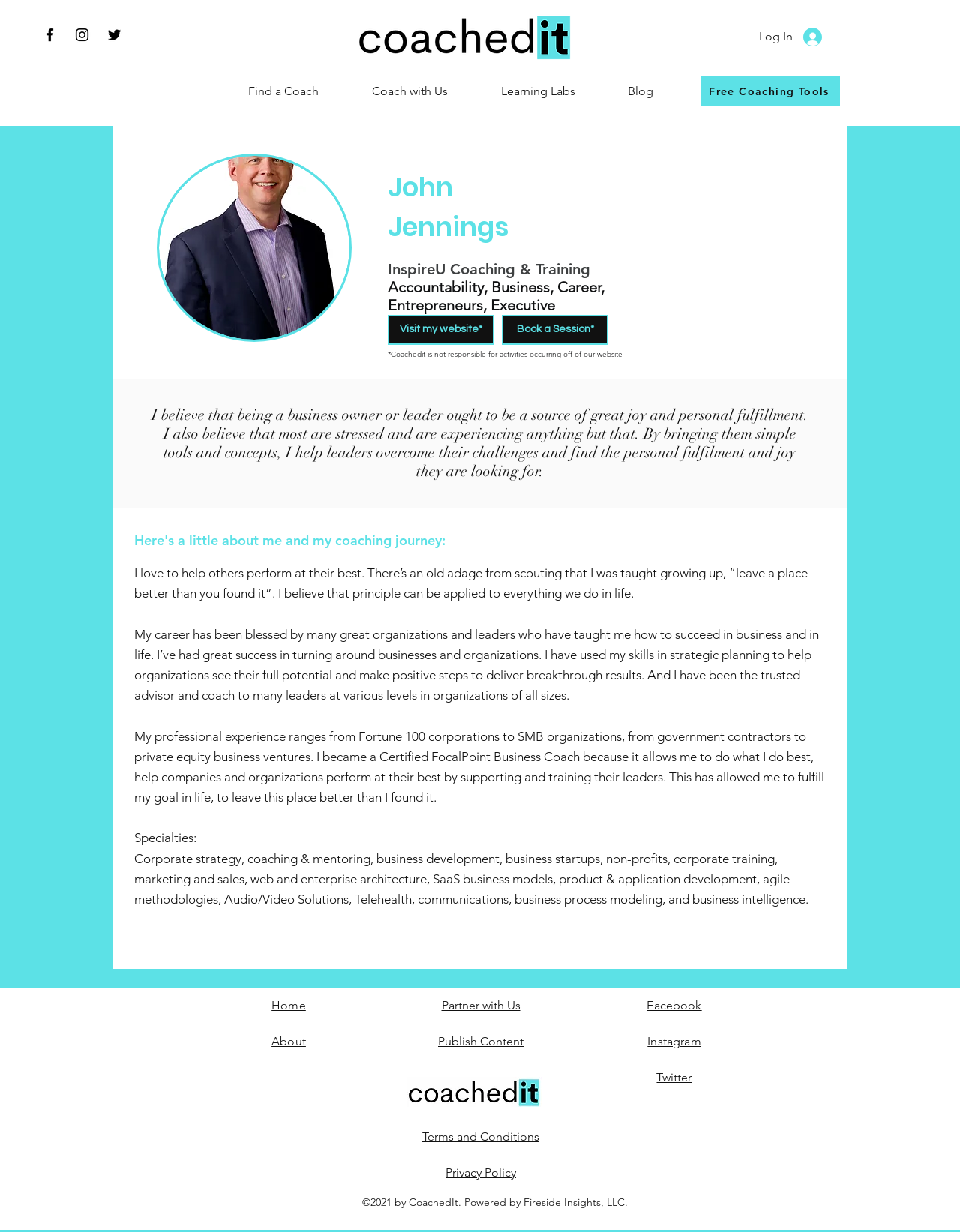Please specify the bounding box coordinates of the element that should be clicked to execute the given instruction: 'Log In'. Ensure the coordinates are four float numbers between 0 and 1, expressed as [left, top, right, bottom].

[0.787, 0.019, 0.867, 0.041]